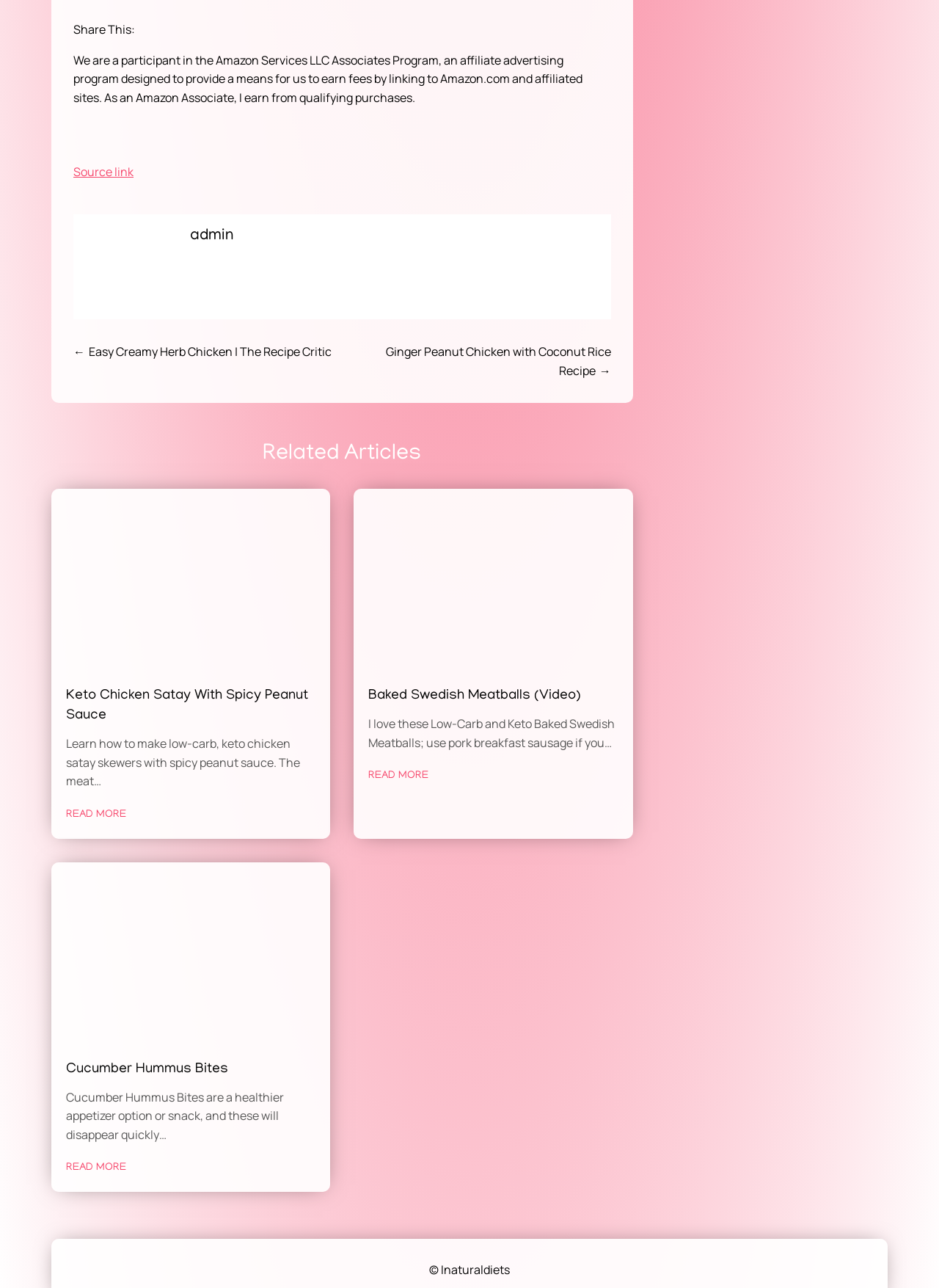What is the purpose of the 'READ MORE' links?
Provide an in-depth answer to the question, covering all aspects.

The 'READ MORE' links are found below the summaries of each related article, suggesting that they lead to a more detailed version of the article.